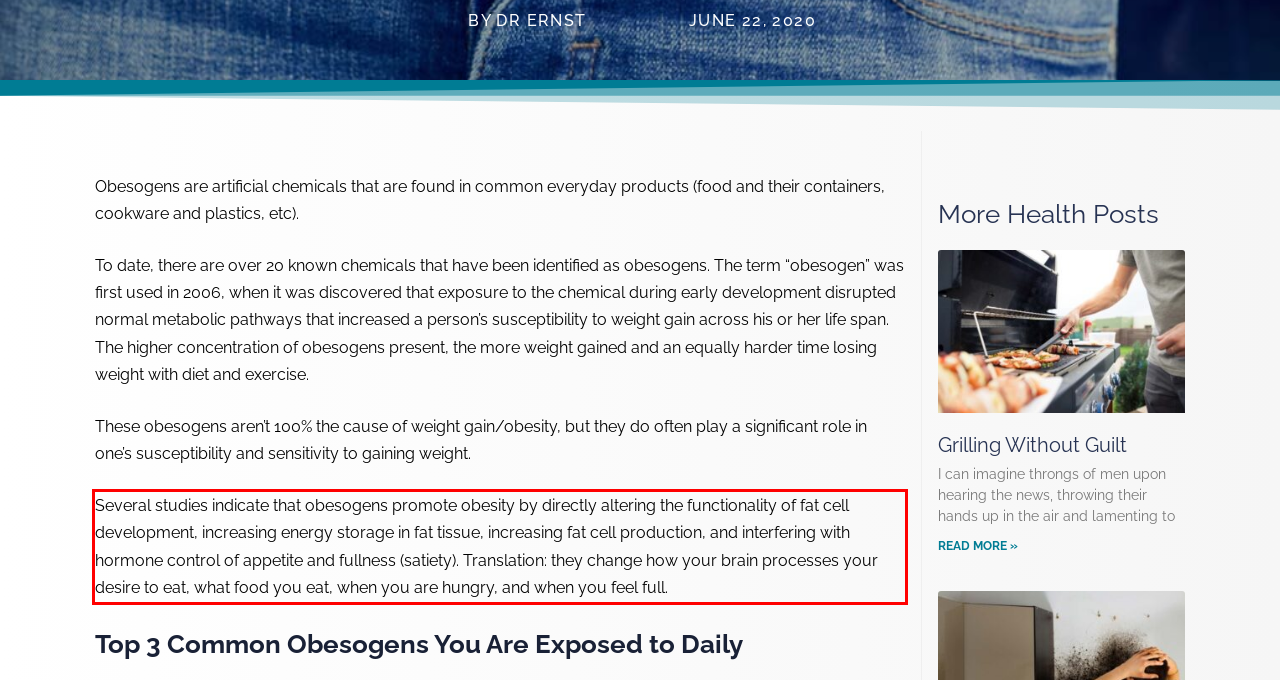Extract and provide the text found inside the red rectangle in the screenshot of the webpage.

Several studies indicate that obesogens promote obesity by directly altering the functionality of fat cell development, increasing energy storage in fat tissue, increasing fat cell production, and interfering with hormone control of appetite and fullness (satiety). Translation: they change how your brain processes your desire to eat, what food you eat, when you are hungry, and when you feel full.